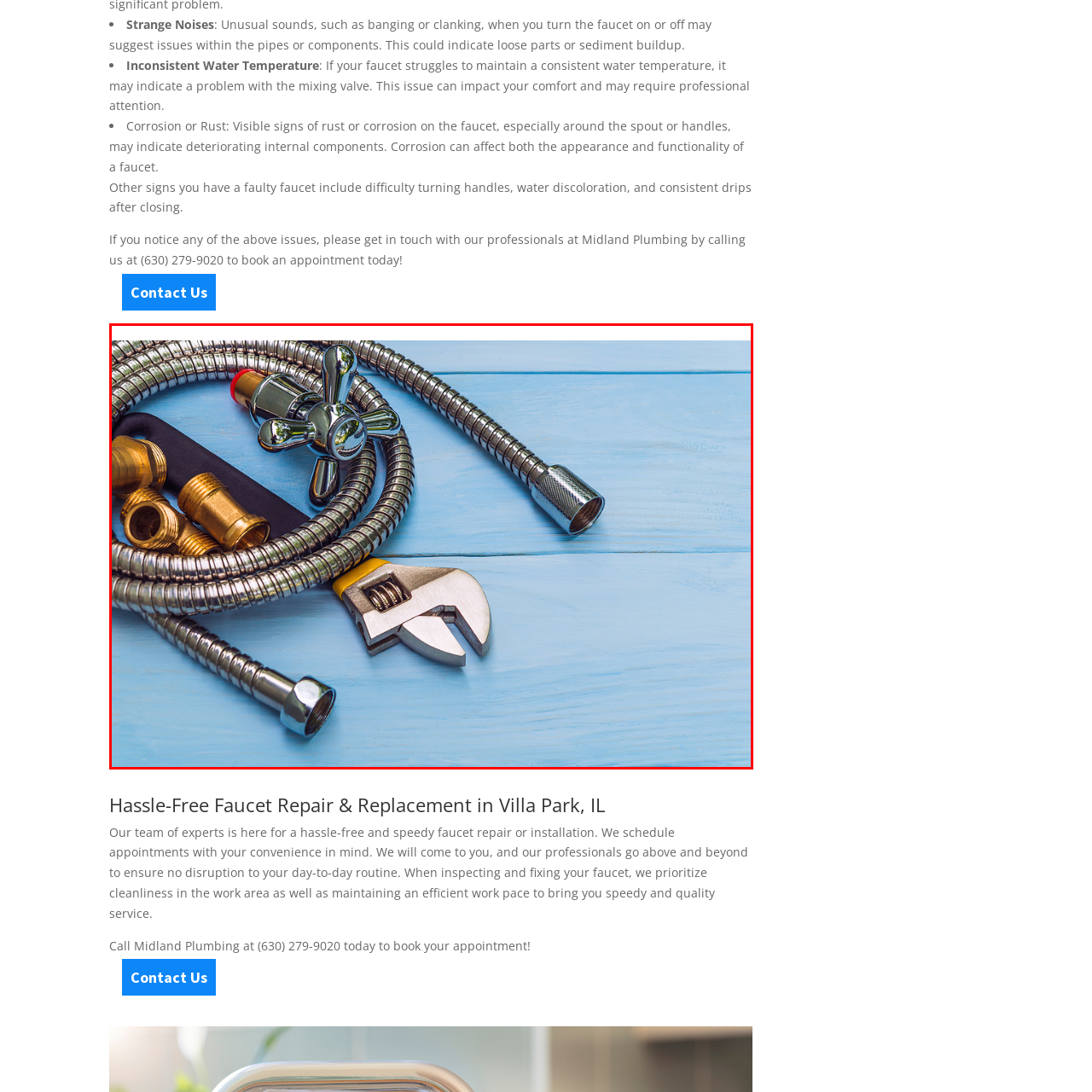What is the purpose of the brass fittings?  
Inspect the image within the red boundary and offer a detailed explanation grounded in the visual information present in the image.

According to the caption, the brass fittings are necessary for making secure connections, which is a critical aspect of plumbing repairs and installations.